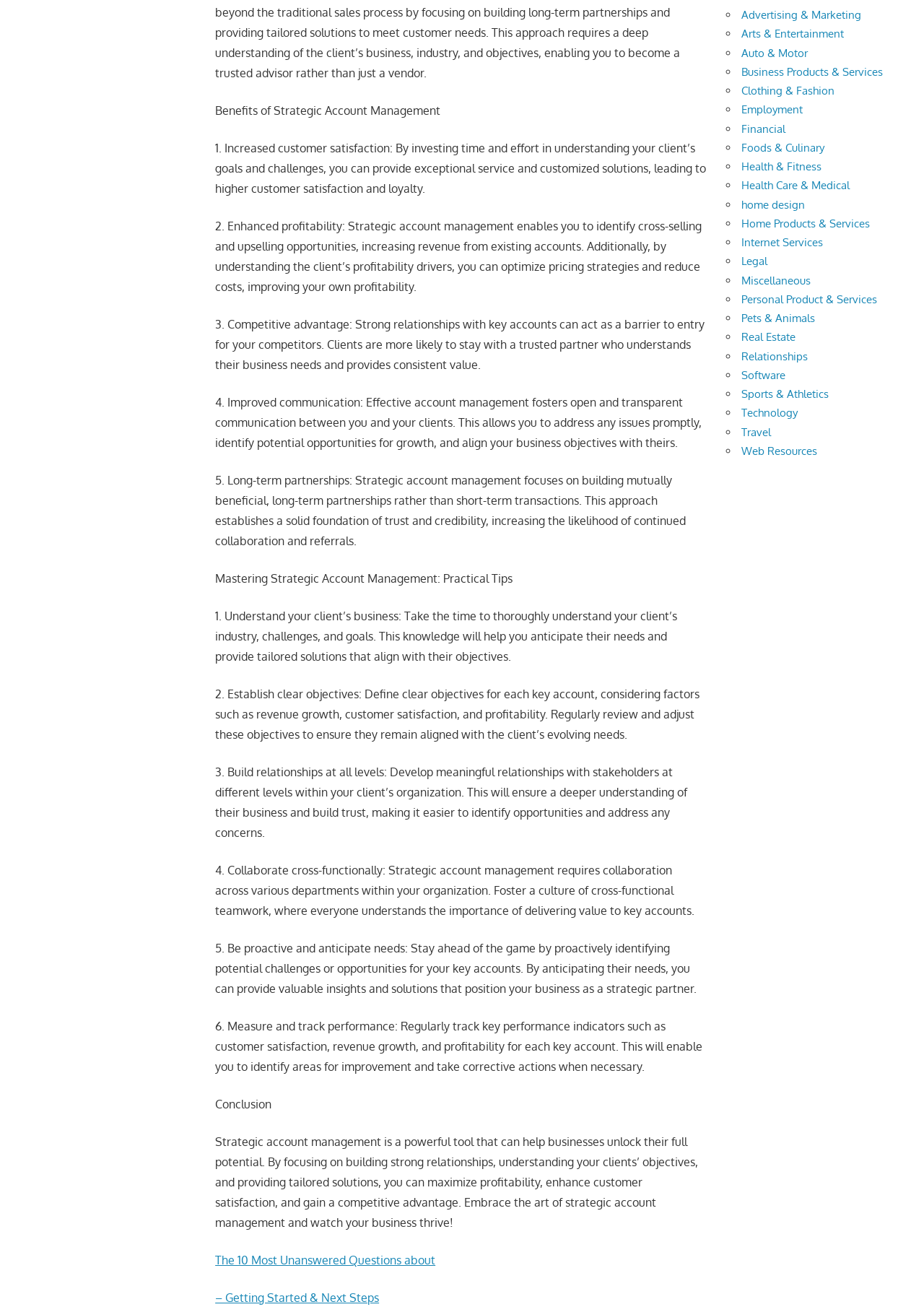Identify the bounding box of the UI element described as follows: "Relationships". Provide the coordinates as four float numbers in the range of 0 to 1 [left, top, right, bottom].

[0.802, 0.267, 0.874, 0.278]